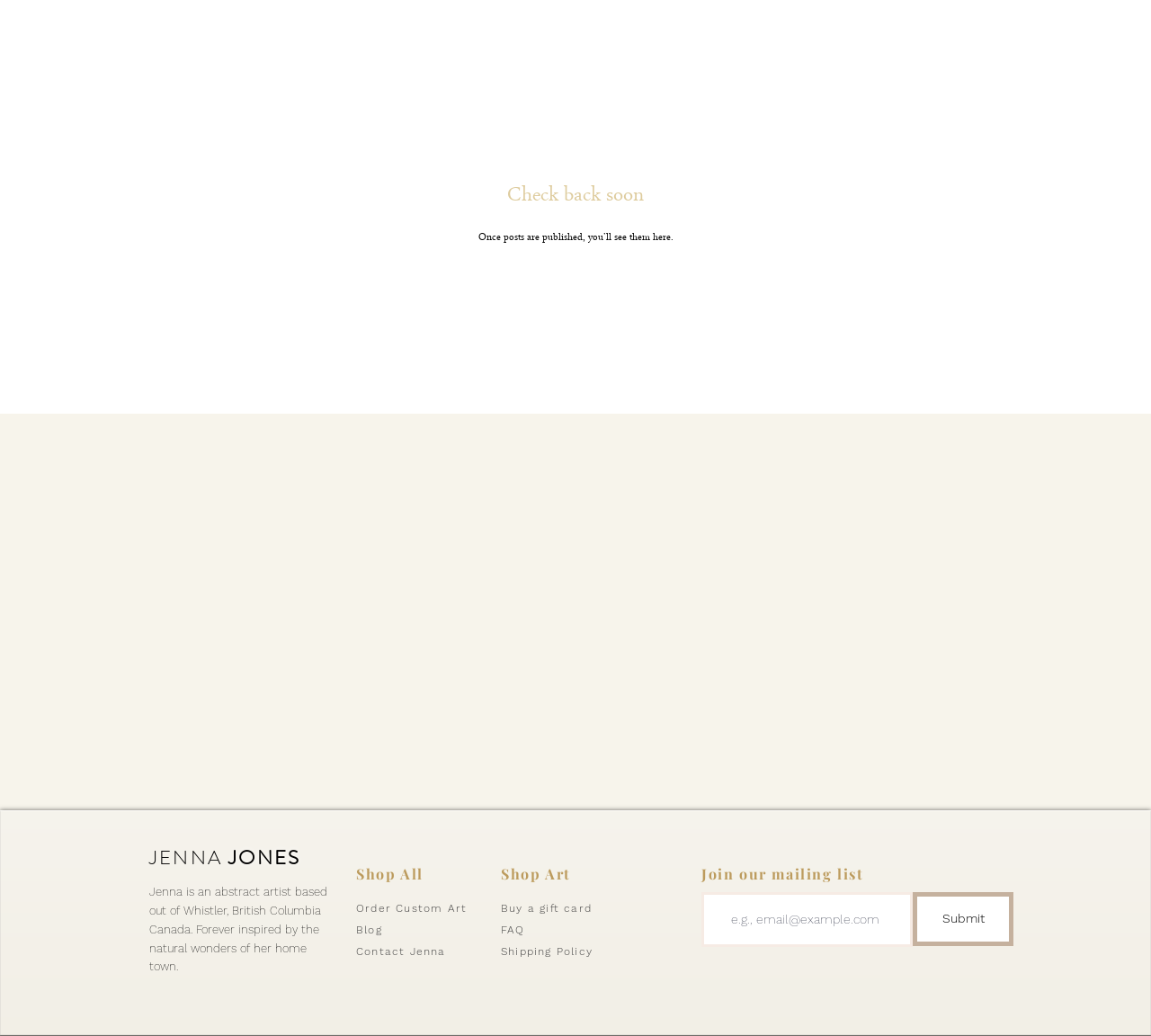Please answer the following question using a single word or phrase: 
What is the name of the artist?

JENNA JONES